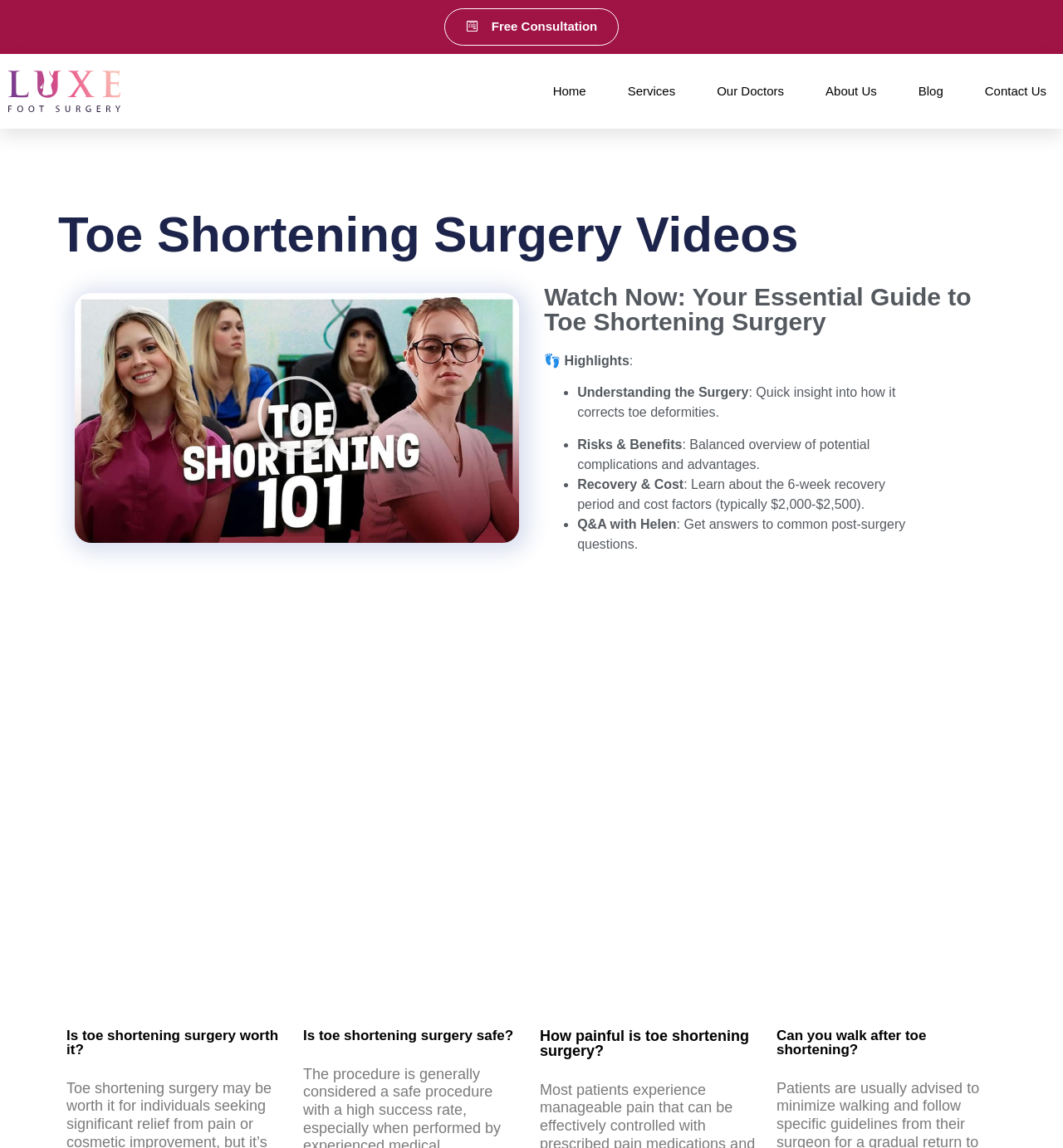Please pinpoint the bounding box coordinates for the region I should click to adhere to this instruction: "Click the 'Free Consultation' link".

[0.418, 0.007, 0.582, 0.04]